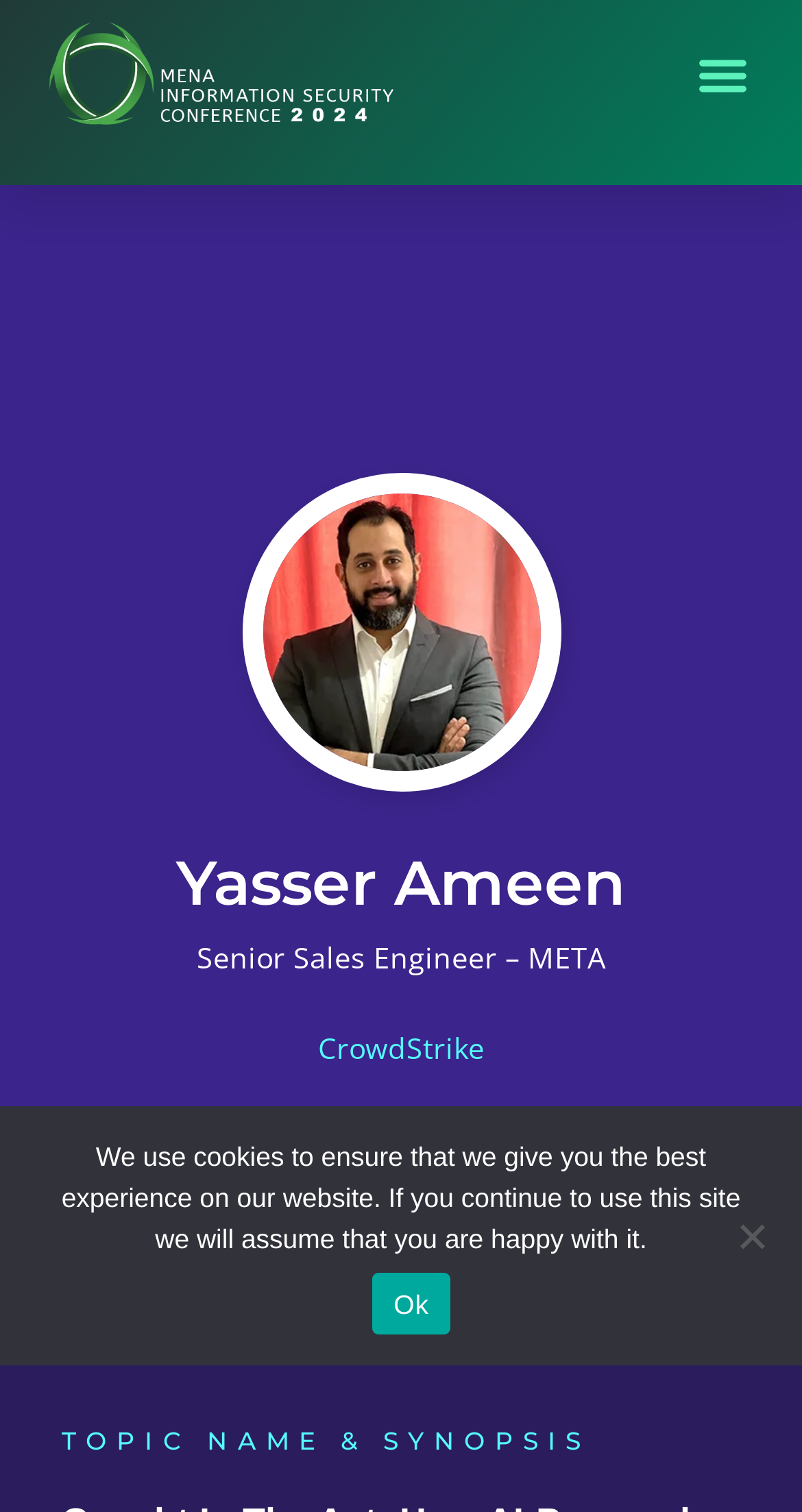What is the purpose of the cookie notice dialog?
Look at the screenshot and provide an in-depth answer.

I found this information by looking at the StaticText element with the text 'We use cookies to ensure that we give you the best experience on our website...' which is located inside the dialog element with the text 'Cookie Notice'.